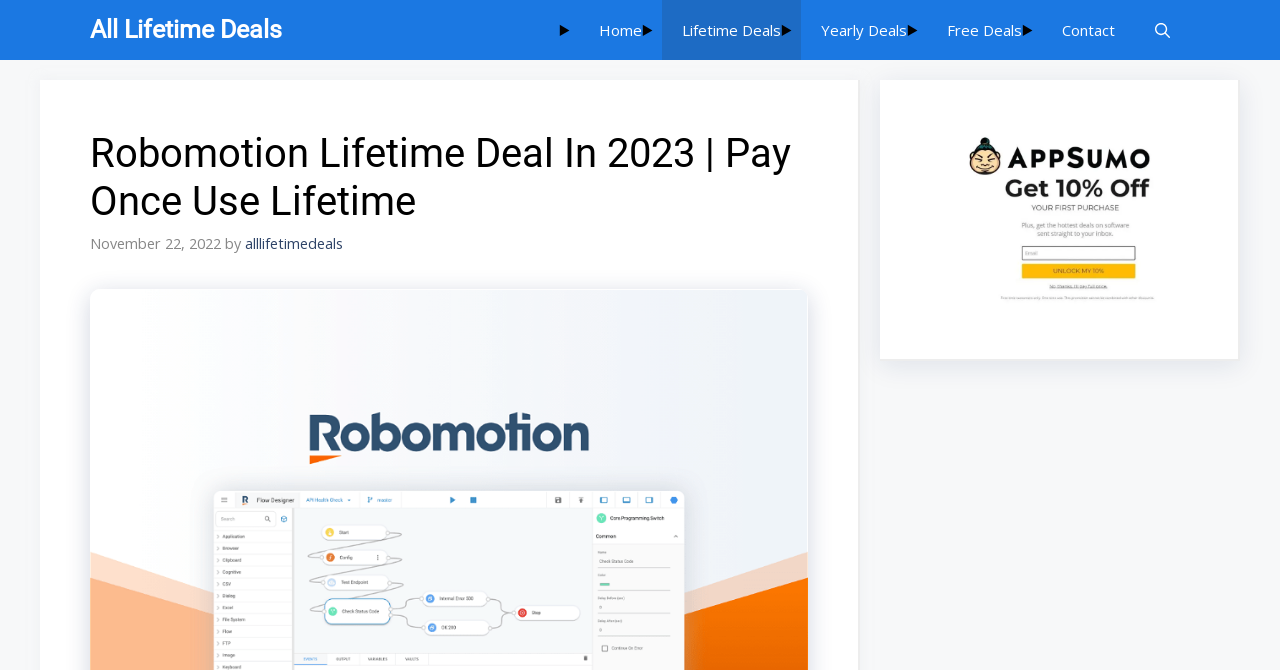Use one word or a short phrase to answer the question provided: 
What type of deals are offered on this website?

Lifetime Deals